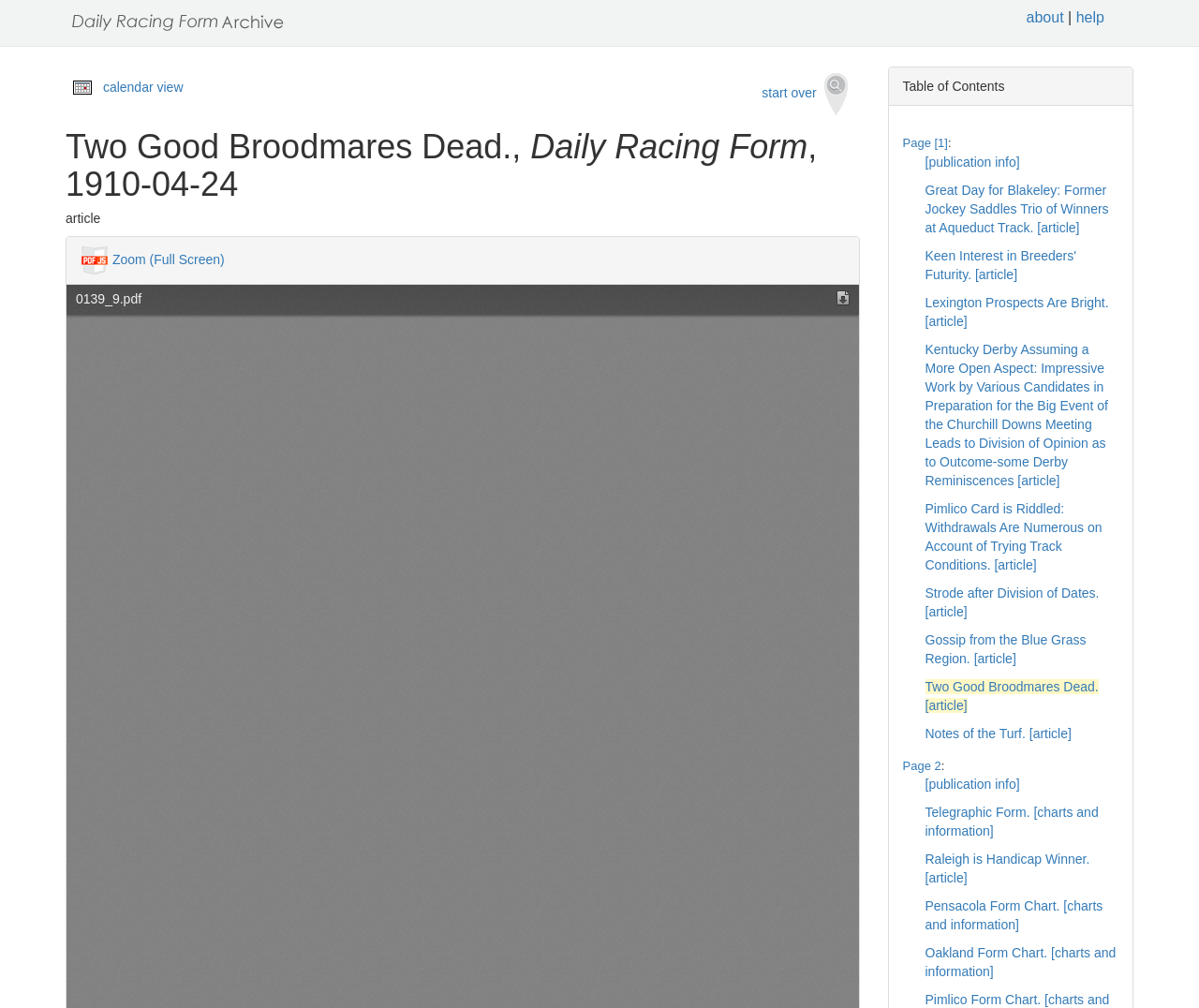Please determine the bounding box coordinates, formatted as (top-left x, top-left y, bottom-right x, bottom-right y), with all values as floating point numbers between 0 and 1. Identify the bounding box of the region described as: Zoom (Full Screen)

[0.094, 0.249, 0.187, 0.264]